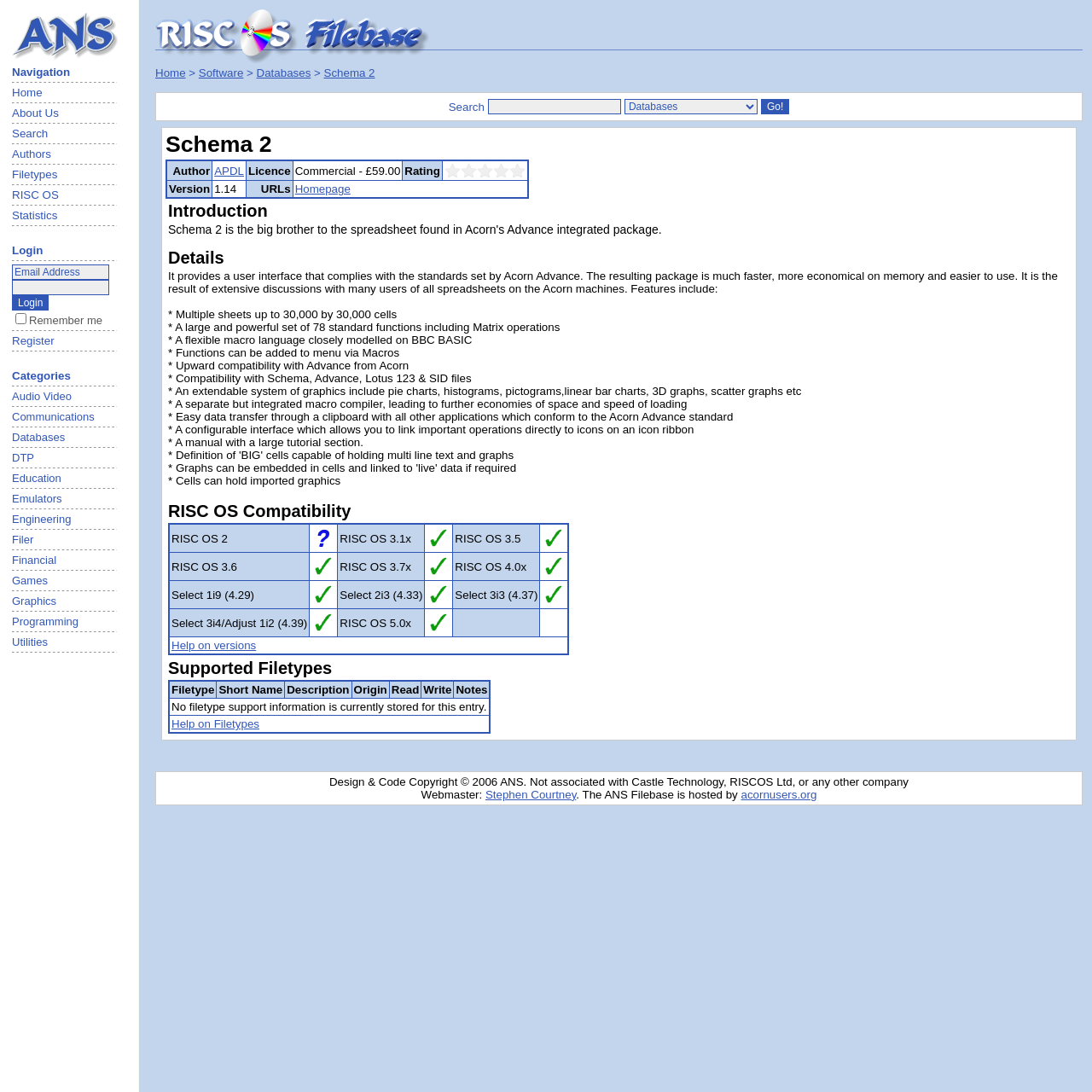Provide a comprehensive caption for the webpage.

The webpage is titled "ANS RISC OS Filebase - Schema 2" and has a layout table that occupies most of the screen. The table is divided into three main sections. 

On the top-left, there is a table with a logo image and a navigation menu. The menu has several links, including "Home", "About Us", "Search", "Authors", "Filetypes", "RISC OS", and "Statistics", separated by horizontal lines. 

Below the navigation menu, there is a login section with a table that contains input fields for email address and password, a "Remember me" checkbox, and a "Login" button. 

On the right side of the login section, there is another table with a list of categories. The categories are not explicitly listed, but the table has a header row with a column titled "Categories". 

The overall structure of the webpage is organized, with clear sections for navigation, login, and categories.